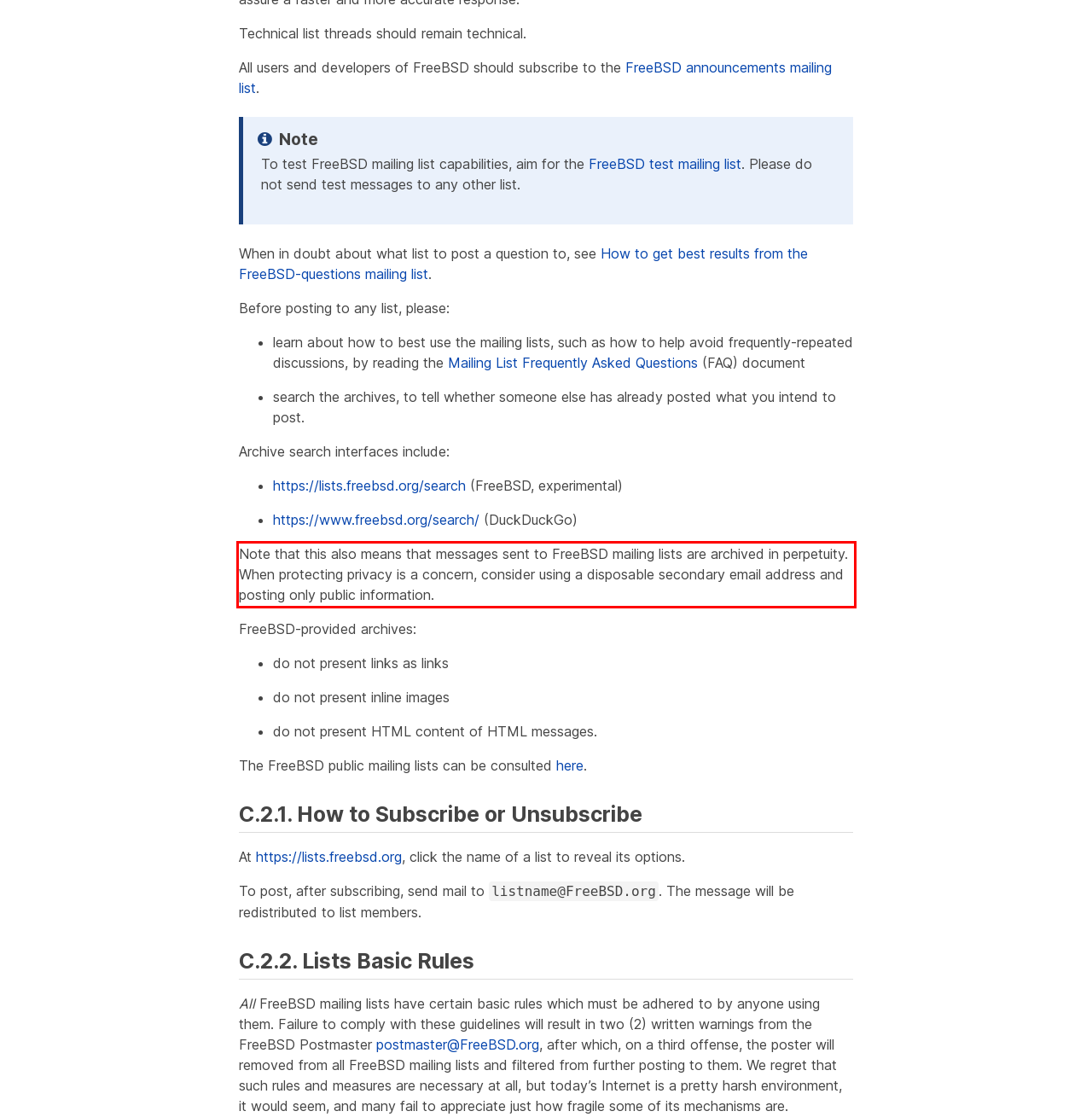Given the screenshot of a webpage, identify the red rectangle bounding box and recognize the text content inside it, generating the extracted text.

Note that this also means that messages sent to FreeBSD mailing lists are archived in perpetuity. When protecting privacy is a concern, consider using a disposable secondary email address and posting only public information.